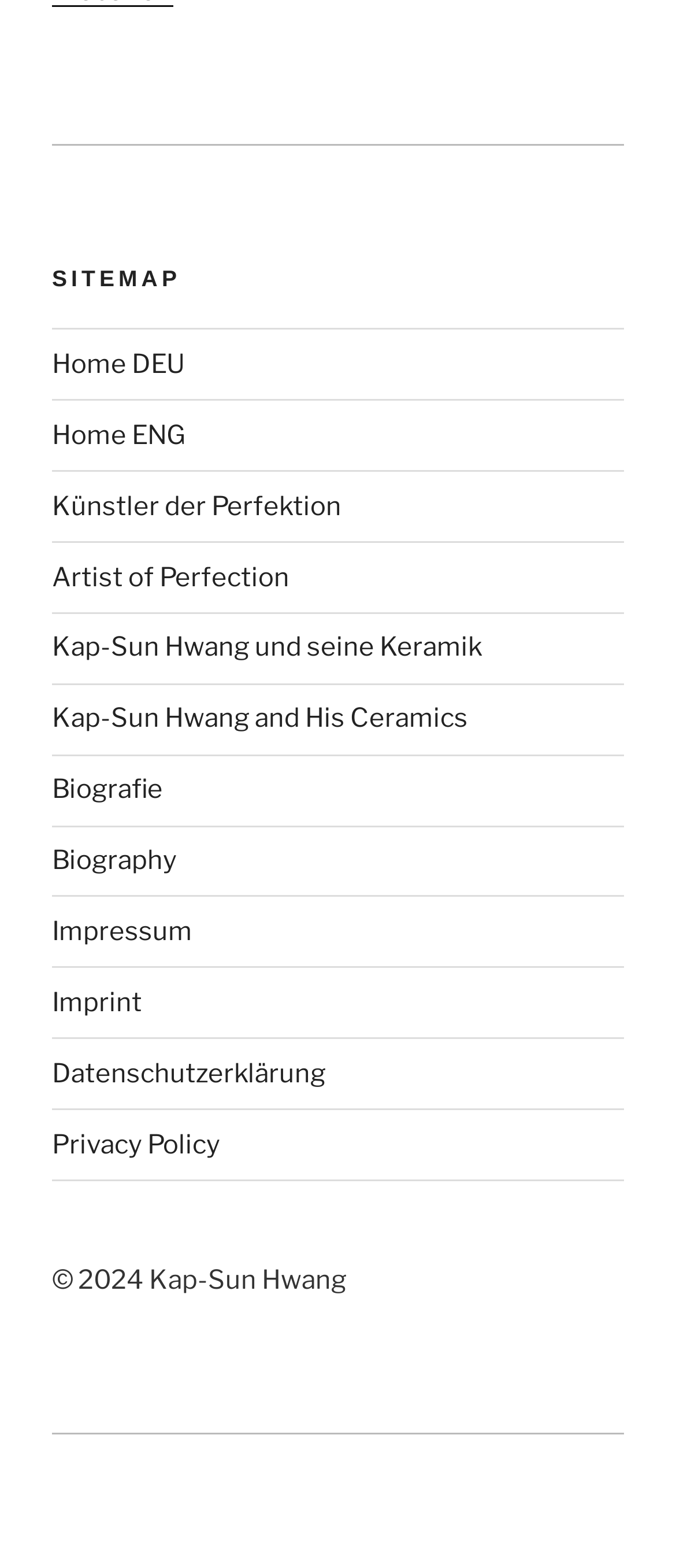Pinpoint the bounding box coordinates of the area that must be clicked to complete this instruction: "check Impressum".

[0.077, 0.584, 0.285, 0.604]